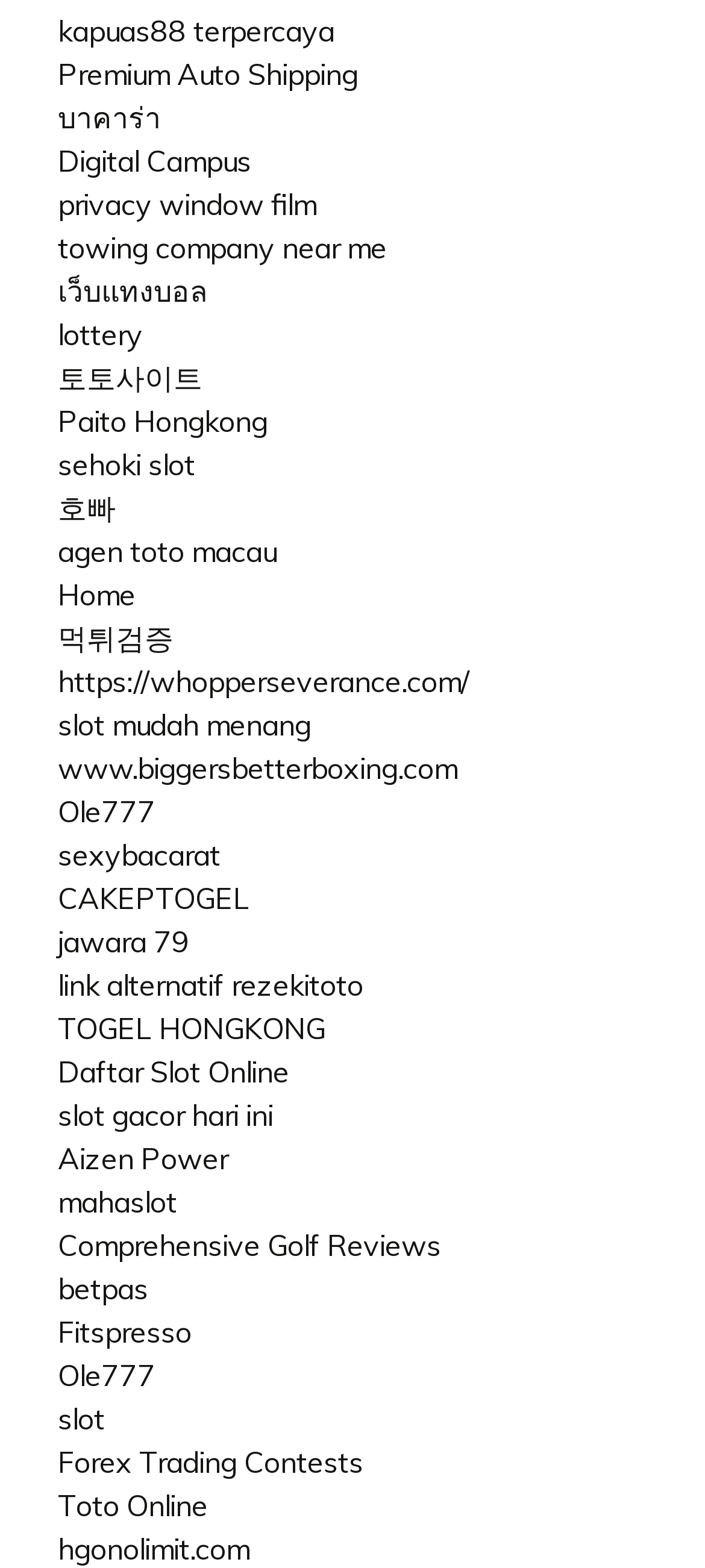Extract the bounding box coordinates for the described element: "Toto Online". The coordinates should be represented as four float numbers between 0 and 1: [left, top, right, bottom].

[0.082, 0.948, 0.295, 0.971]